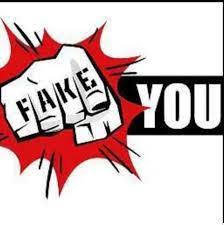What is the font color of the text 'FAKE YOU'?
Refer to the screenshot and answer in one word or phrase.

Black